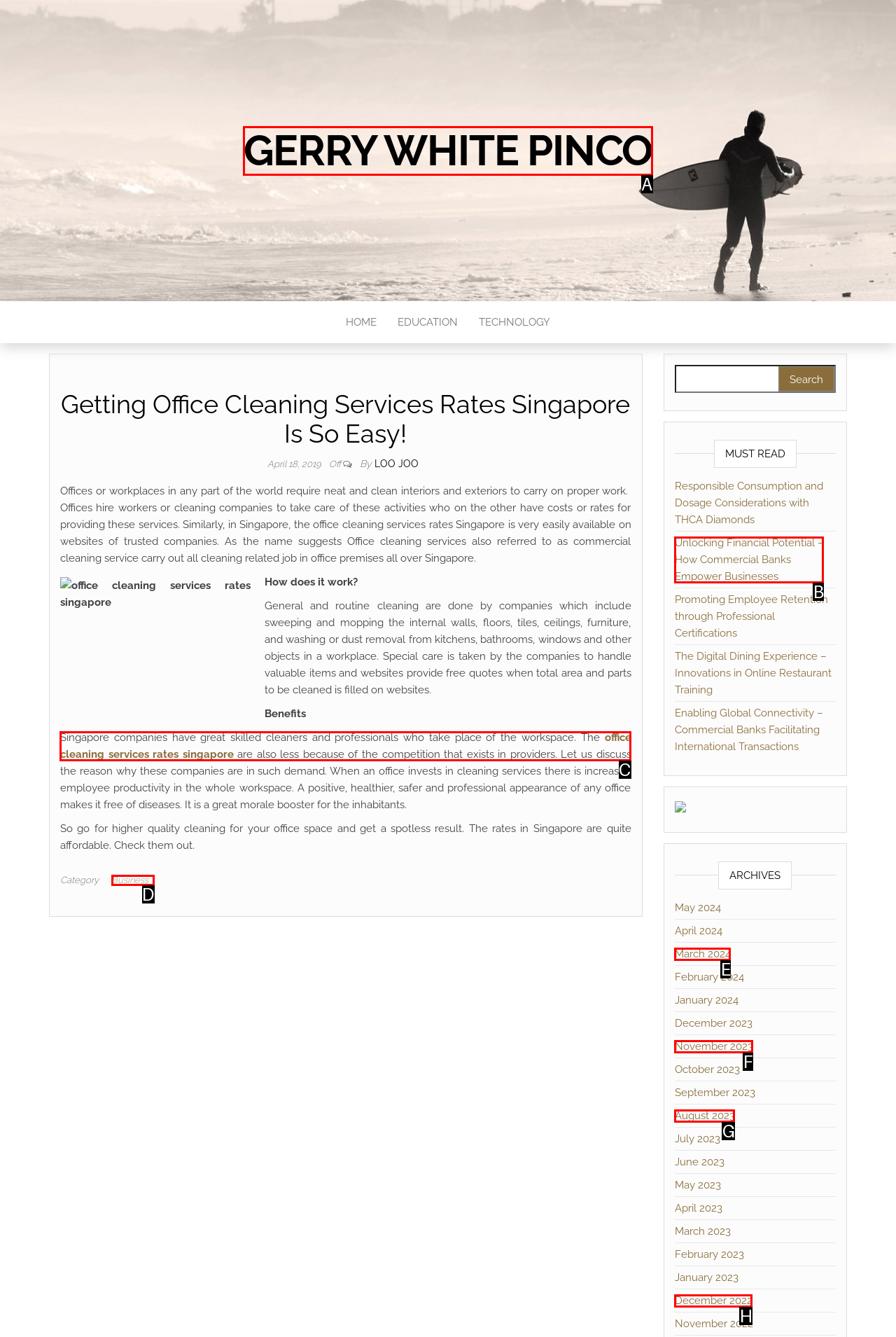For the task: Learn about Hands for Heroes, tell me the letter of the option you should click. Answer with the letter alone.

None